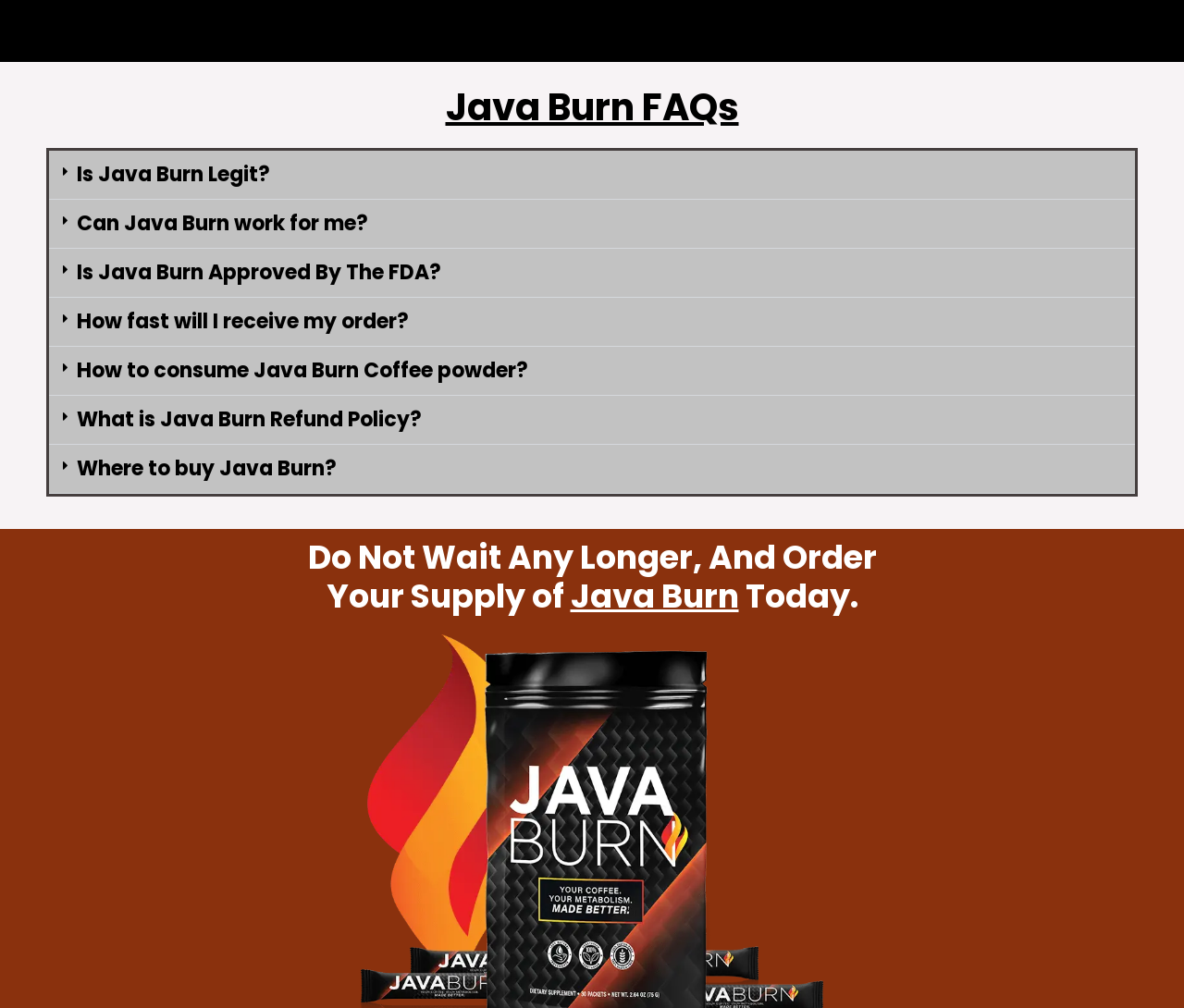What is the purpose of the second heading?
Look at the image and construct a detailed response to the question.

The purpose of the second heading 'Do Not Wait Any Longer, And Order Your Supply of Java Burn Today.' is to encourage the user to order Java Burn, which can be inferred from the content of the heading.